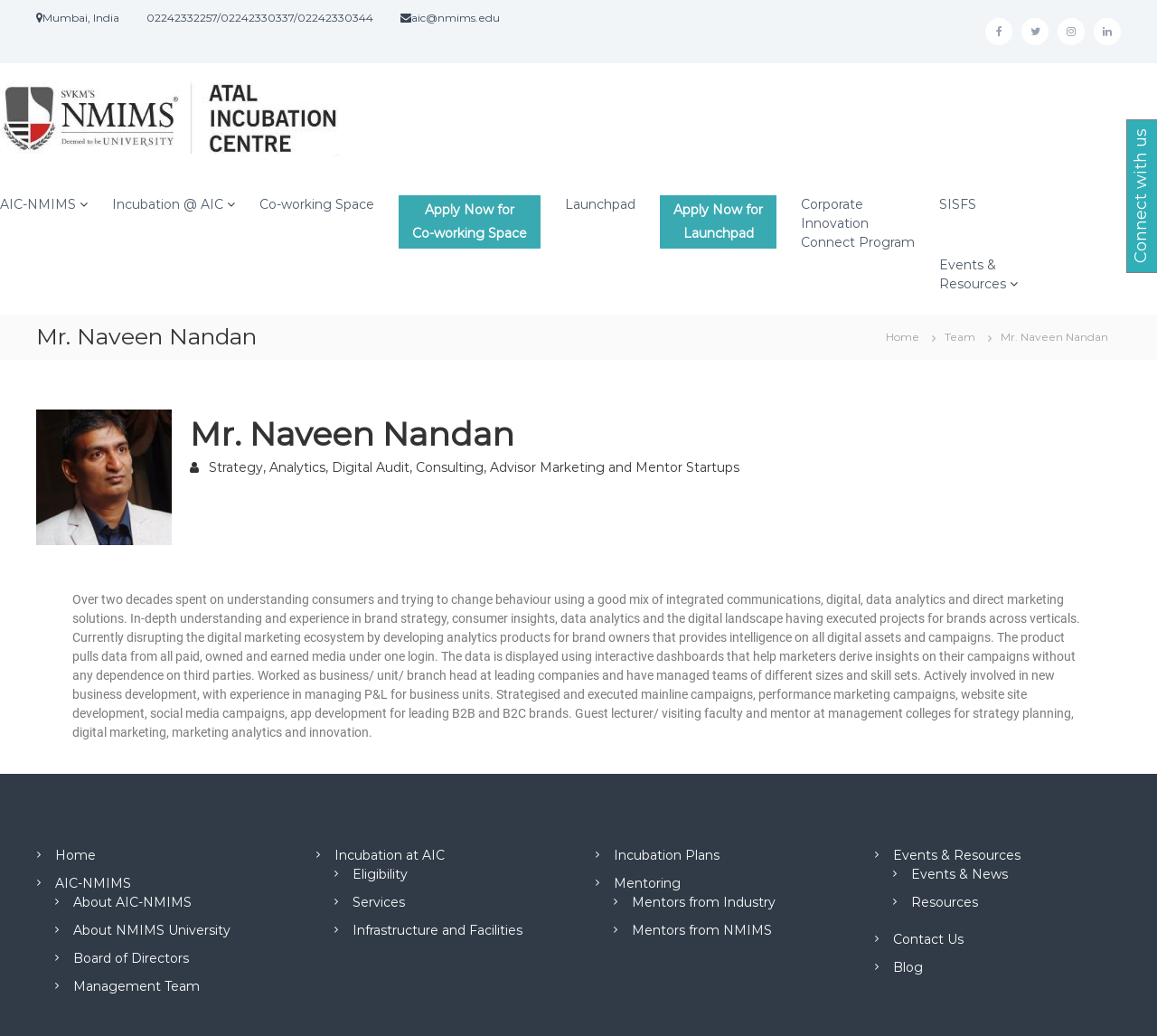Provide a short, one-word or phrase answer to the question below:
What is the purpose of the 'Apply Now for Co-working Space' button?

To apply for co-working space